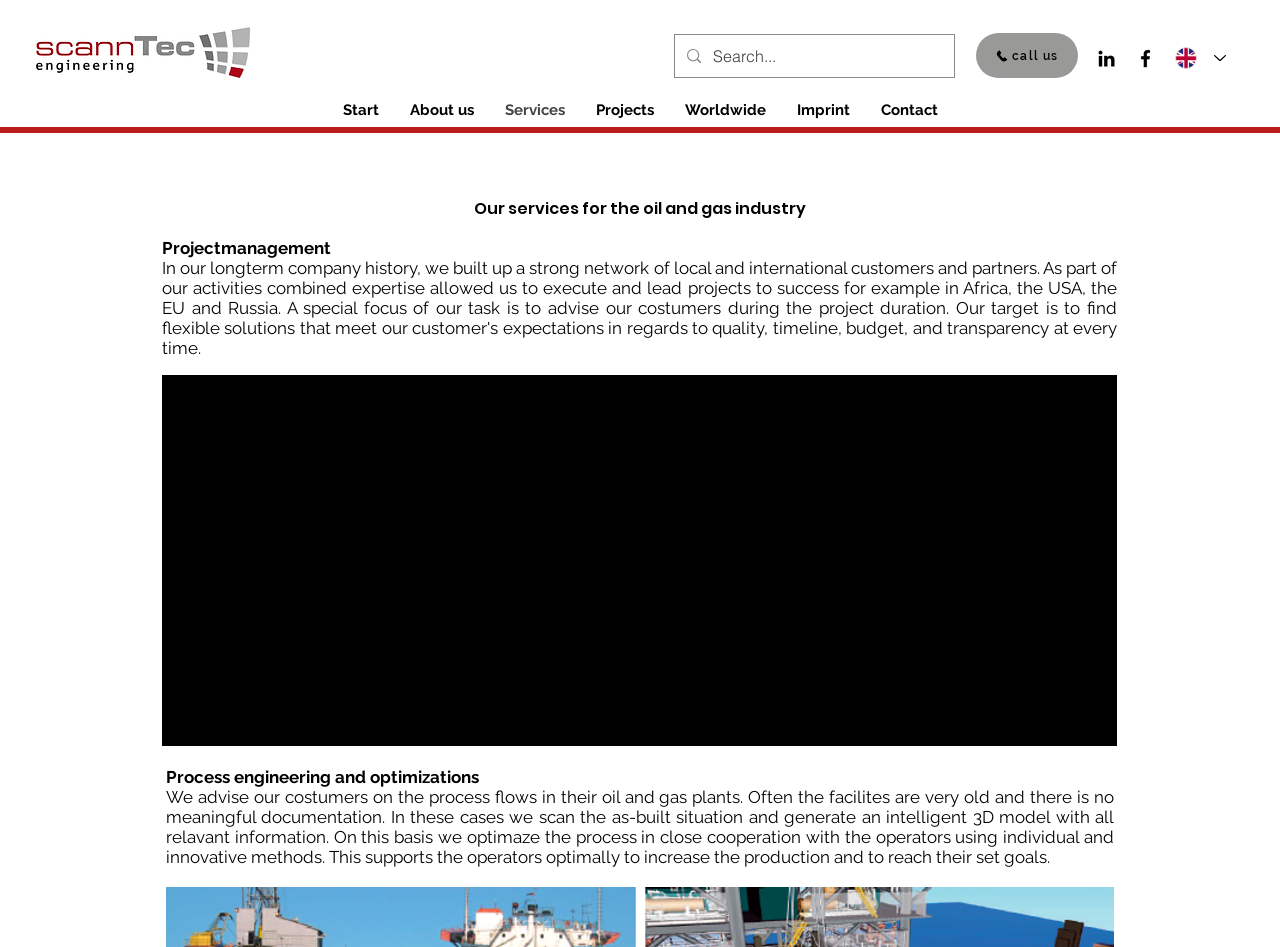Please identify the bounding box coordinates of the element I need to click to follow this instruction: "Select a language".

[0.905, 0.033, 0.971, 0.09]